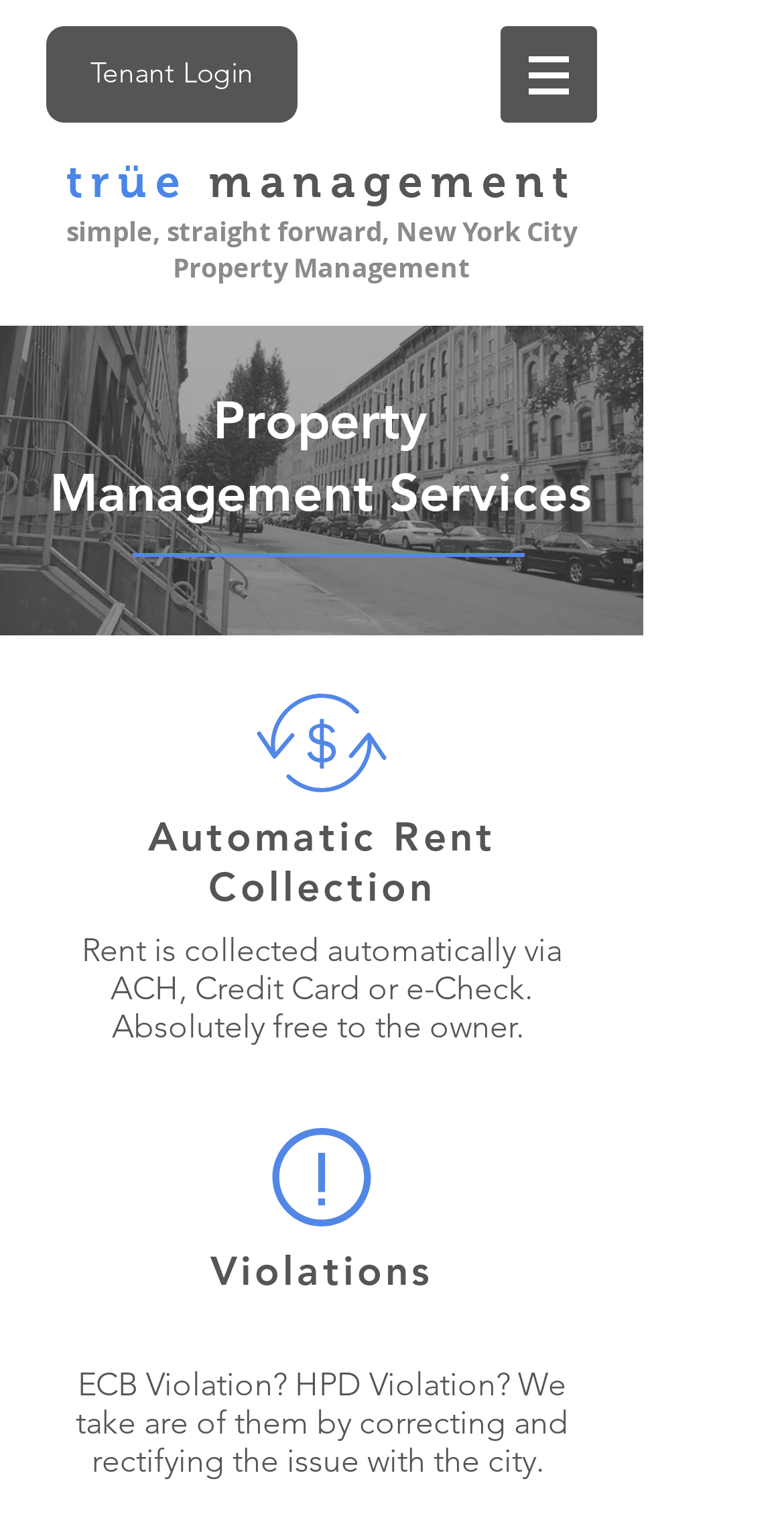Respond to the following question with a brief word or phrase:
What type of violations does the company handle?

ECB and HPD Violations